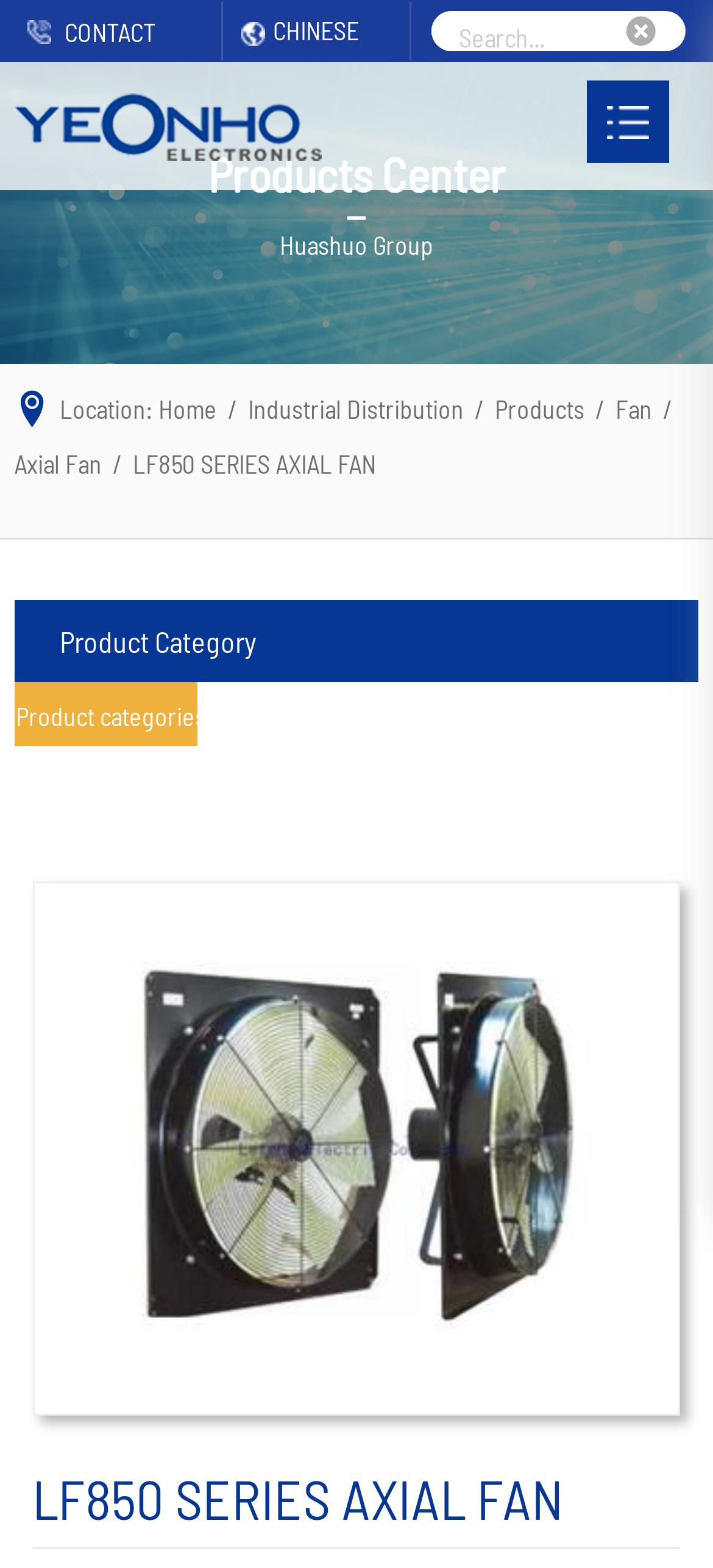How many navigation items are there in the top menu?
Use the image to answer the question with a single word or phrase.

5